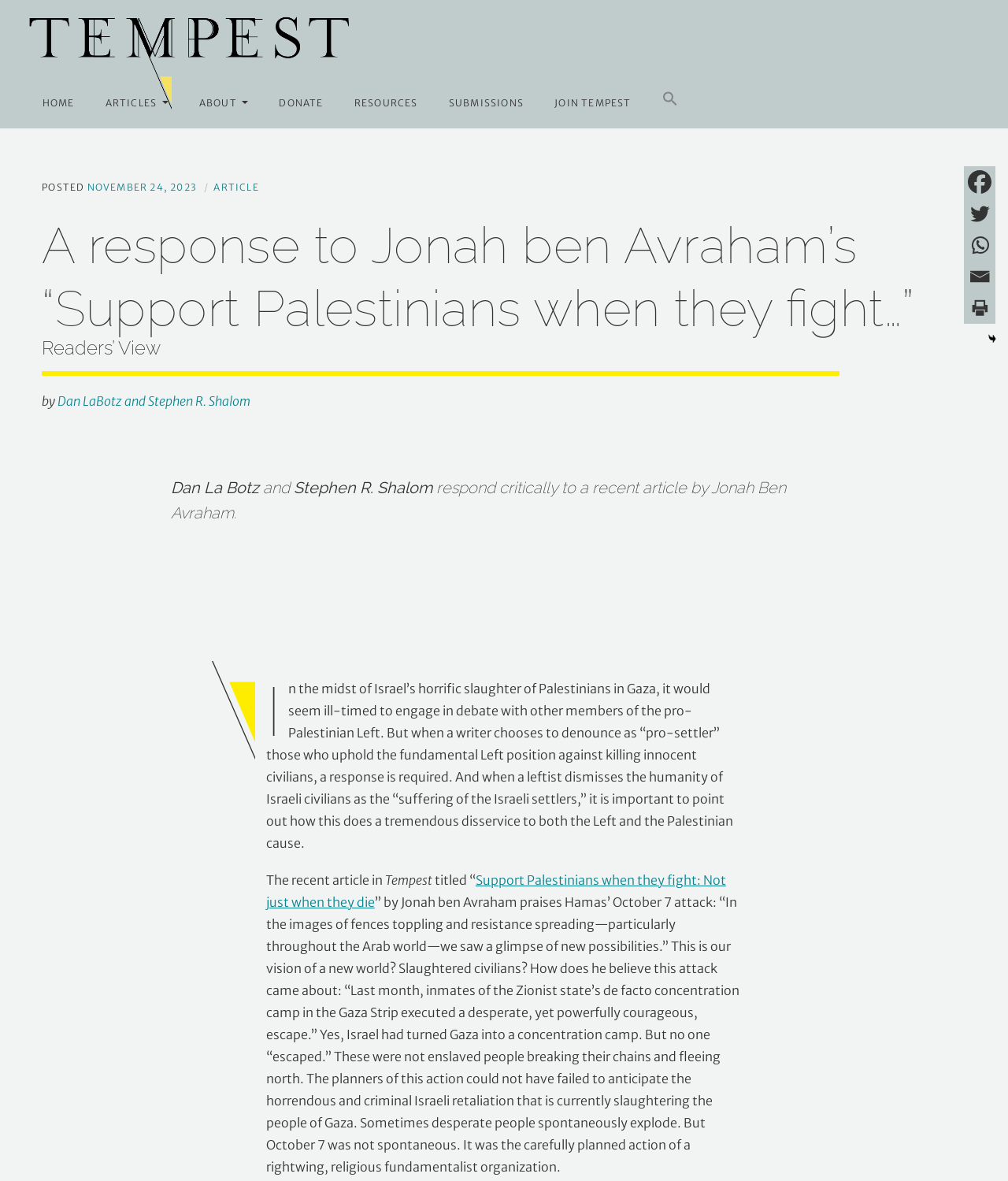What is the topic of the article?
Answer the question with just one word or phrase using the image.

Response to Jonah ben Avraham's article